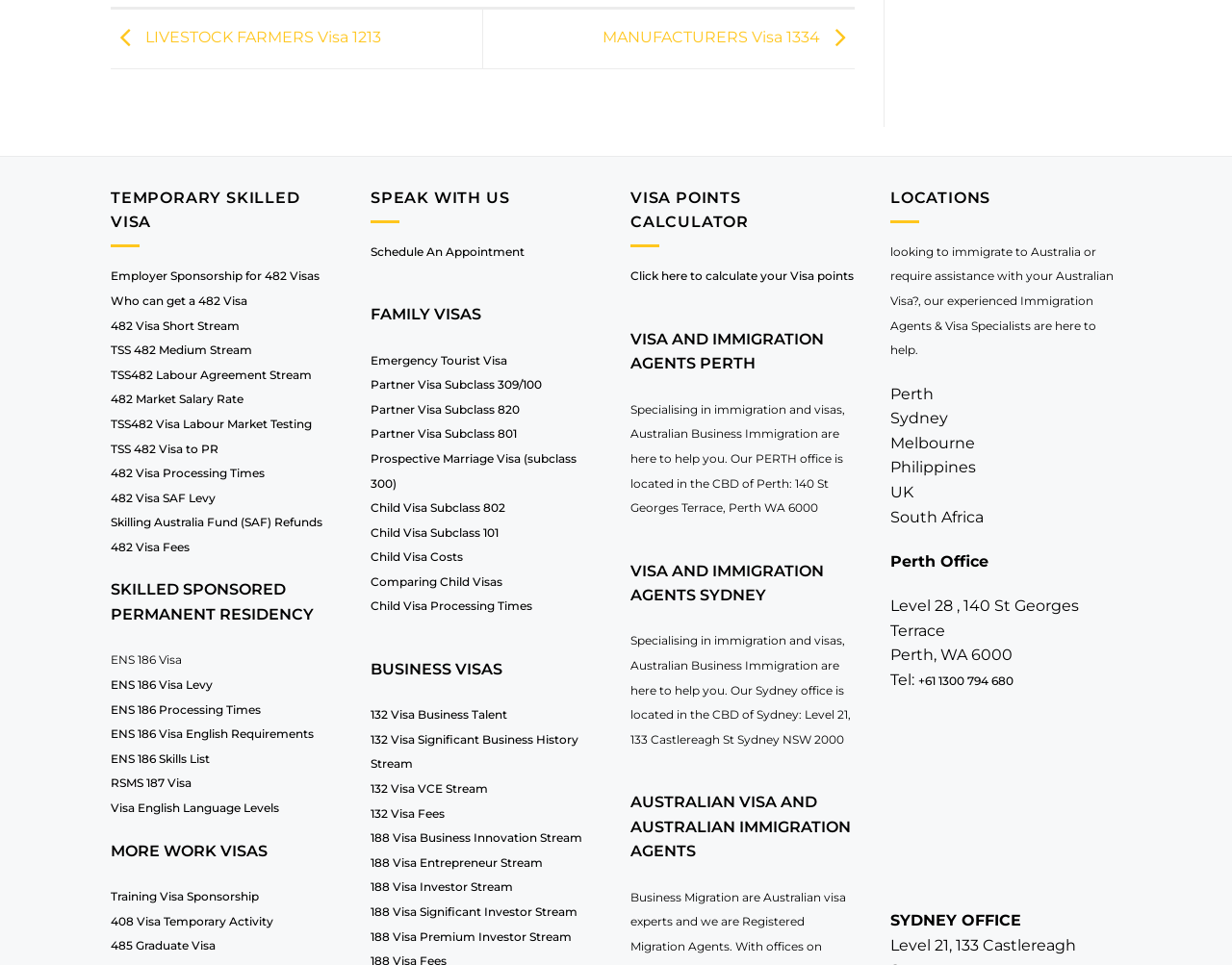Determine the bounding box coordinates of the section I need to click to execute the following instruction: "Click on the 'Visa Points Calculator' link". Provide the coordinates as four float numbers between 0 and 1, i.e., [left, top, right, bottom].

[0.512, 0.279, 0.693, 0.293]